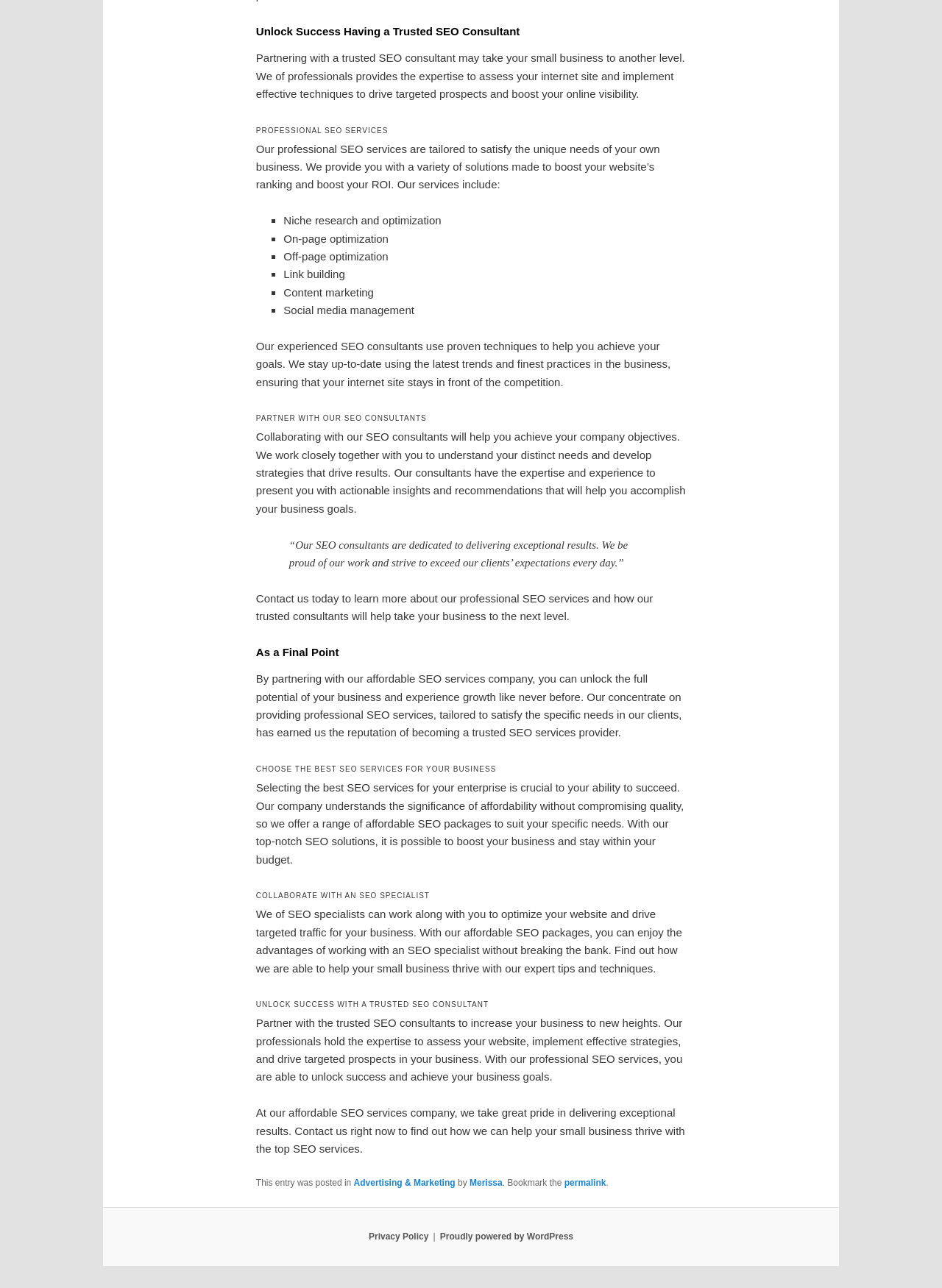Determine the bounding box coordinates of the UI element that matches the following description: "Advertising & Marketing". The coordinates should be four float numbers between 0 and 1 in the format [left, top, right, bottom].

[0.375, 0.914, 0.483, 0.922]